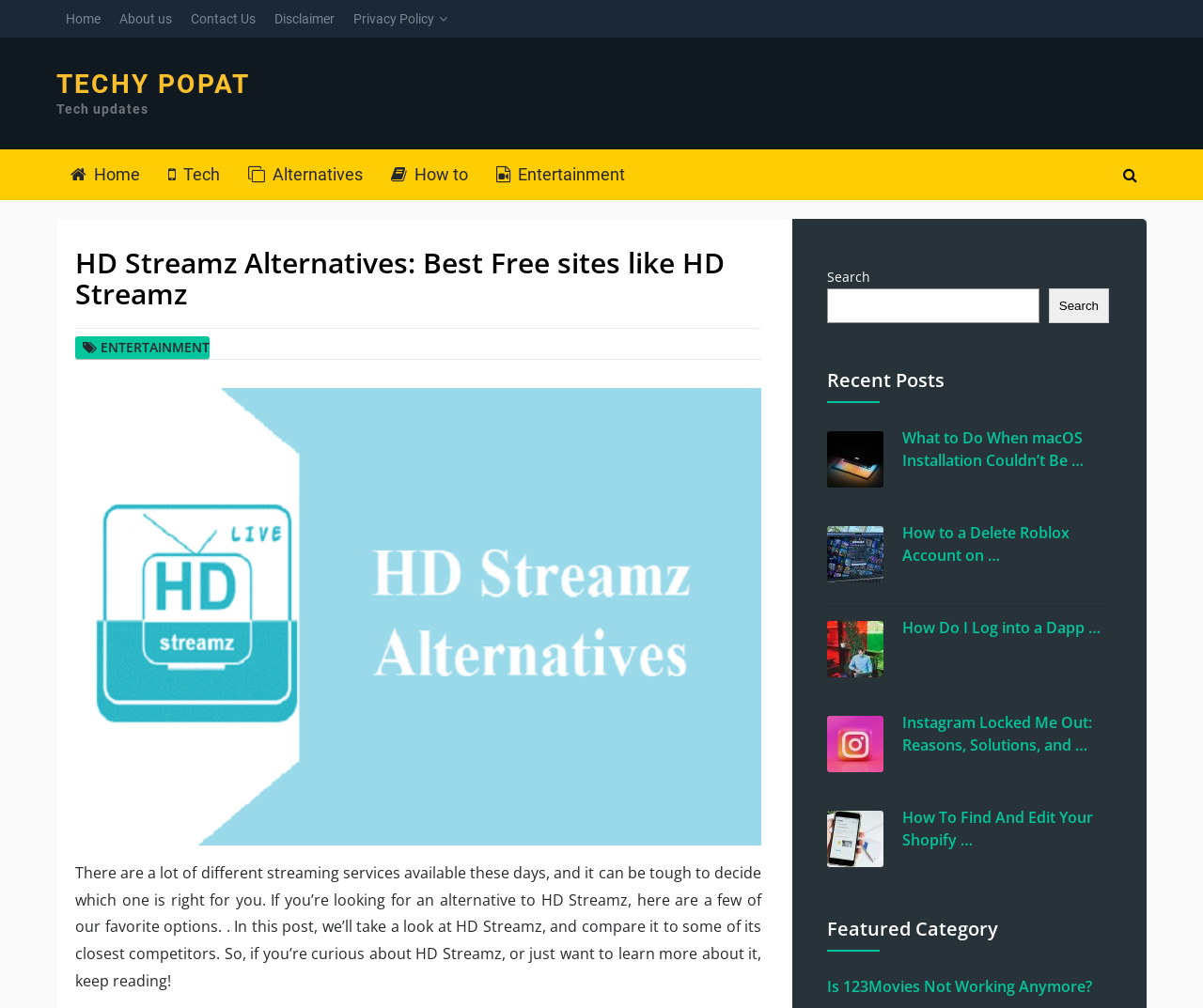Bounding box coordinates are specified in the format (top-left x, top-left y, bottom-right x, bottom-right y). All values are floating point numbers bounded between 0 and 1. Please provide the bounding box coordinate of the region this sentence describes: parent_node: Search name="s"

[0.688, 0.286, 0.864, 0.321]